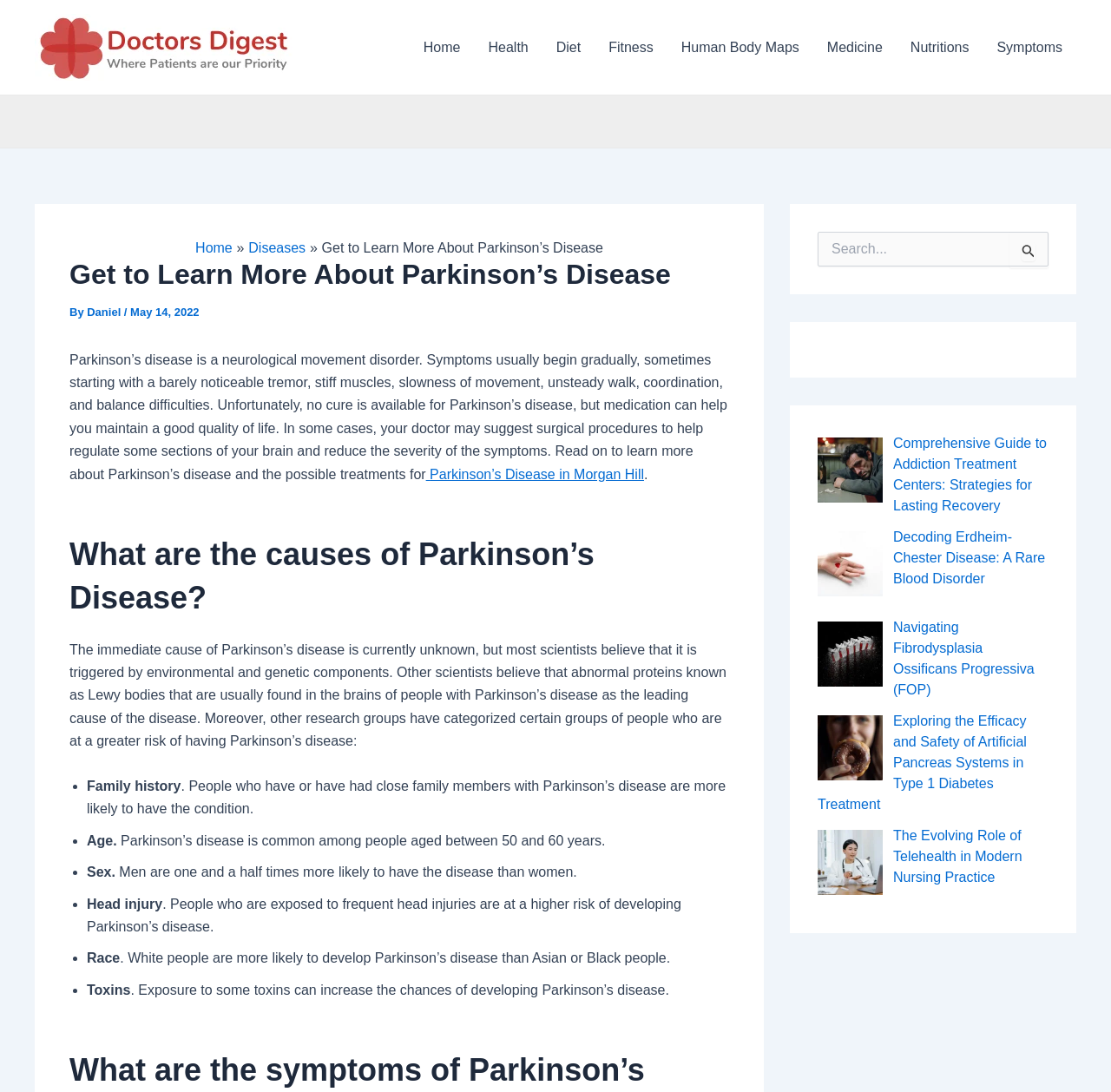Please specify the bounding box coordinates of the area that should be clicked to accomplish the following instruction: "Search for a topic". The coordinates should consist of four float numbers between 0 and 1, i.e., [left, top, right, bottom].

[0.736, 0.212, 0.944, 0.244]